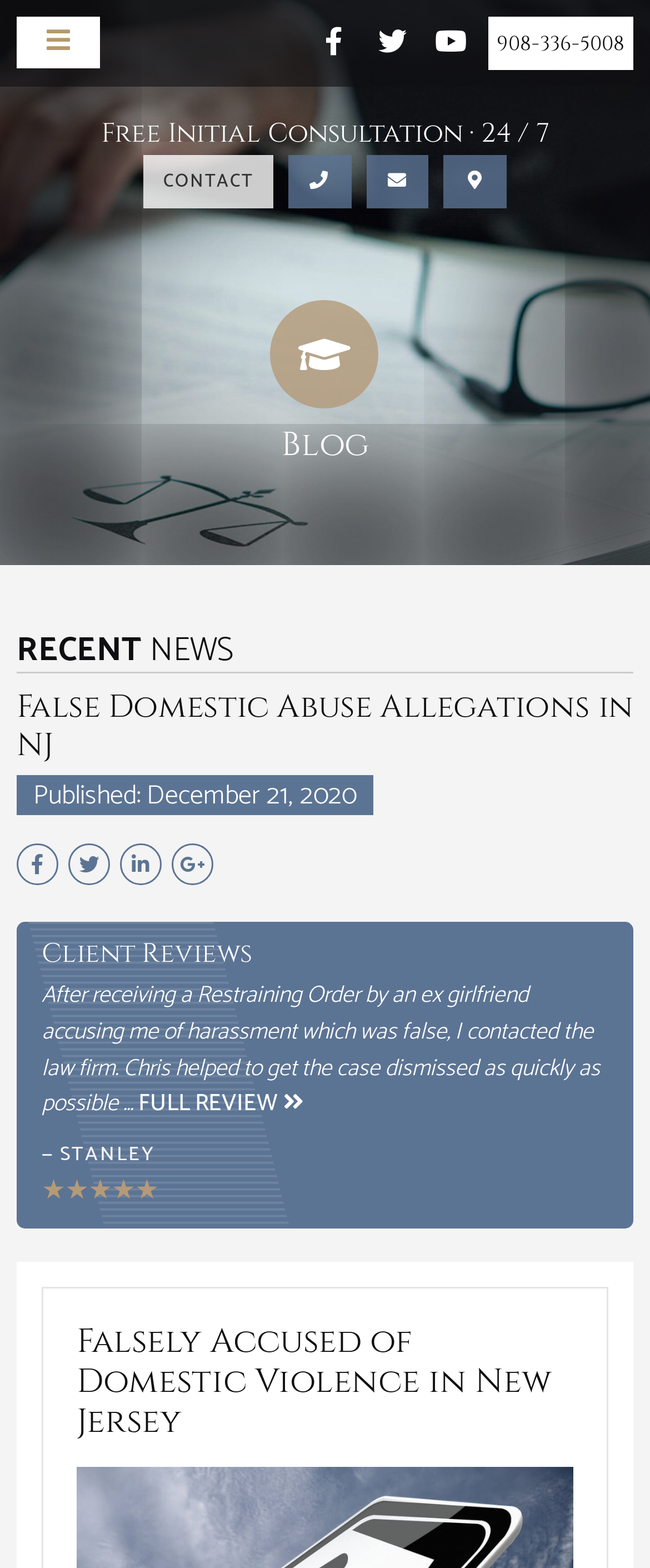Given the following UI element description: "908-336-5008", find the bounding box coordinates in the webpage screenshot.

[0.751, 0.011, 0.974, 0.045]